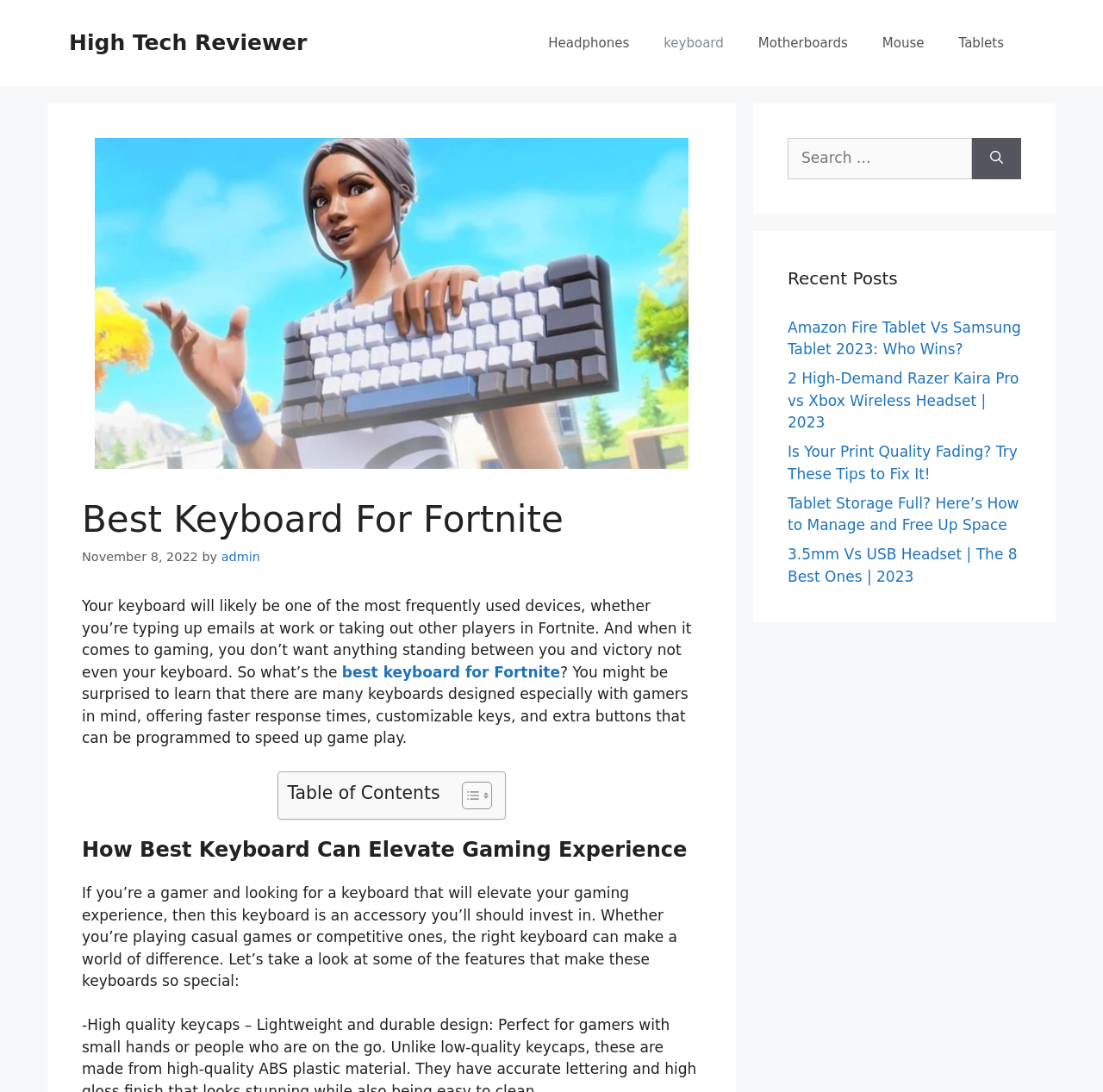Please specify the bounding box coordinates of the region to click in order to perform the following instruction: "Toggle the Table of Contents".

[0.407, 0.715, 0.442, 0.742]